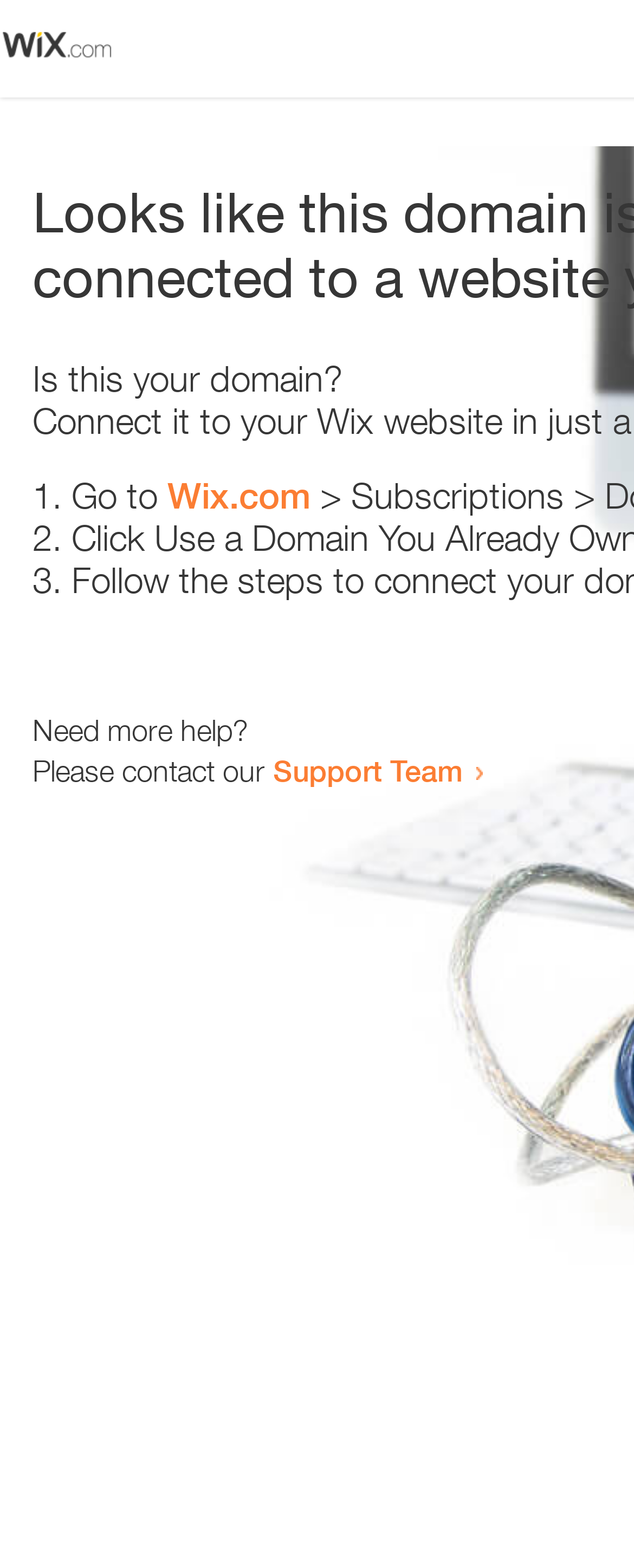How many steps are listed?
Answer the question with a single word or phrase derived from the image.

3